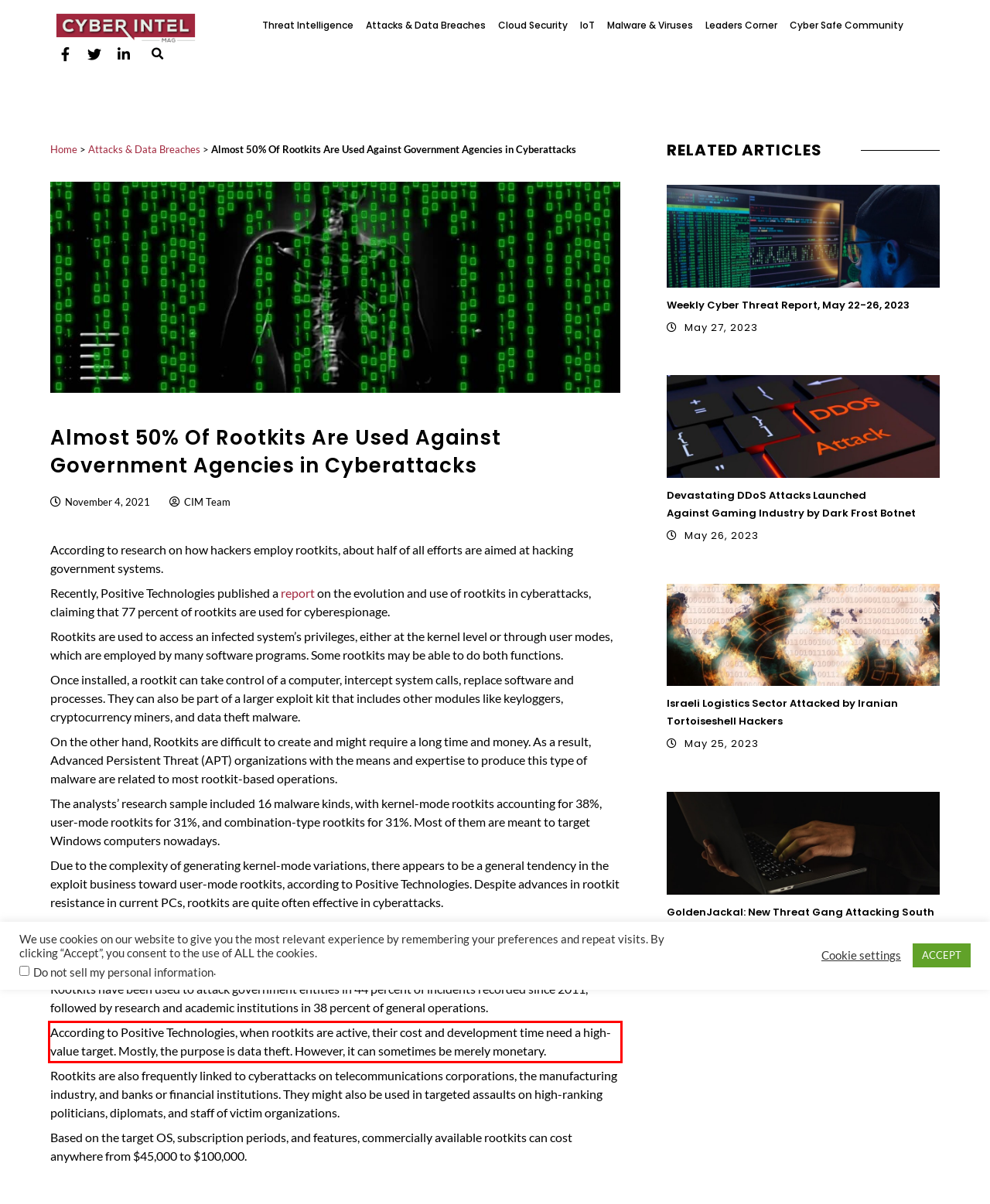Analyze the screenshot of a webpage where a red rectangle is bounding a UI element. Extract and generate the text content within this red bounding box.

According to Positive Technologies, when rootkits are active, their cost and development time need a high-value target. Mostly, the purpose is data theft. However, it can sometimes be merely monetary.